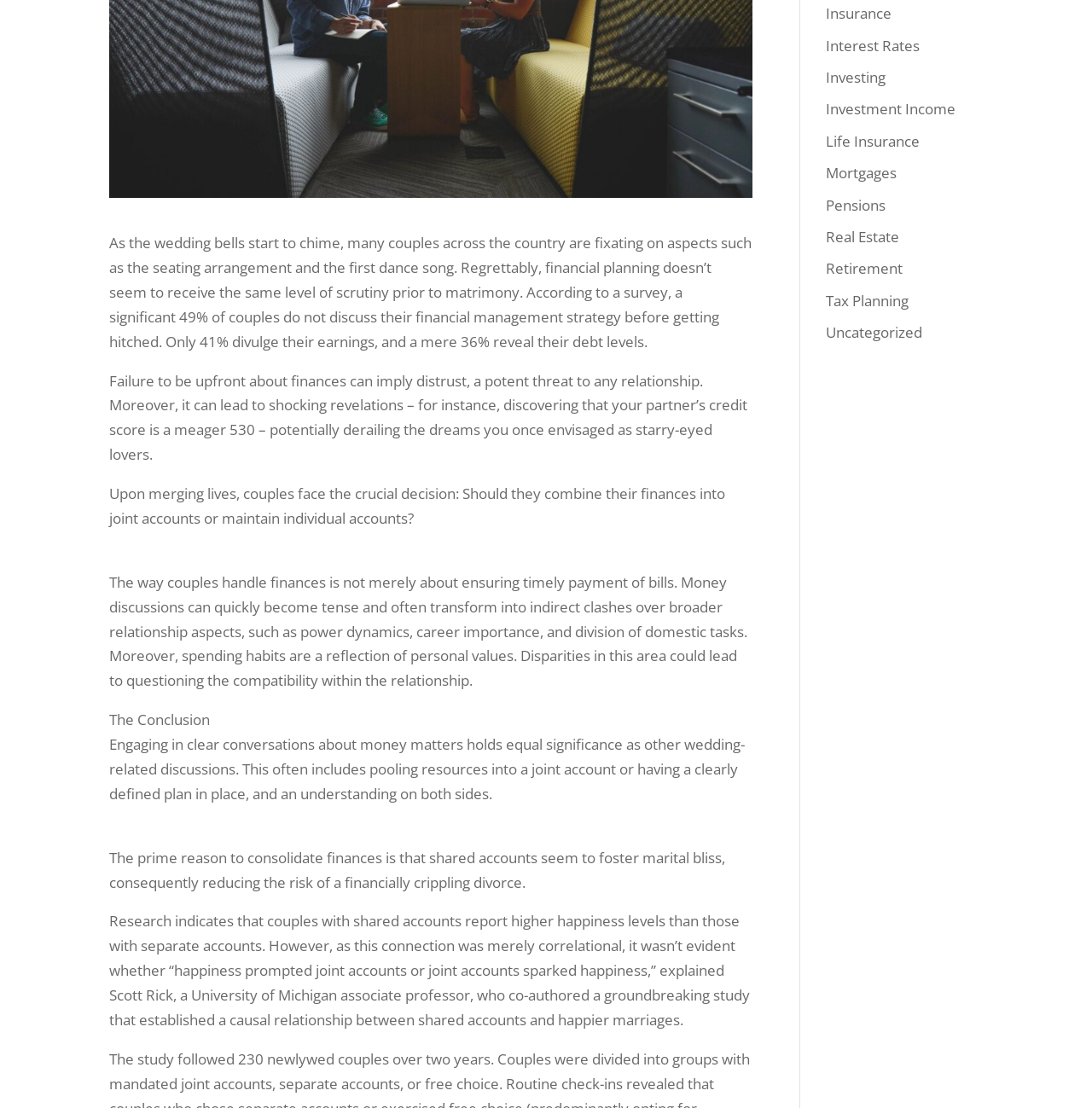Find the bounding box coordinates for the HTML element described in this sentence: "Retirement". Provide the coordinates as four float numbers between 0 and 1, in the format [left, top, right, bottom].

[0.756, 0.234, 0.827, 0.251]